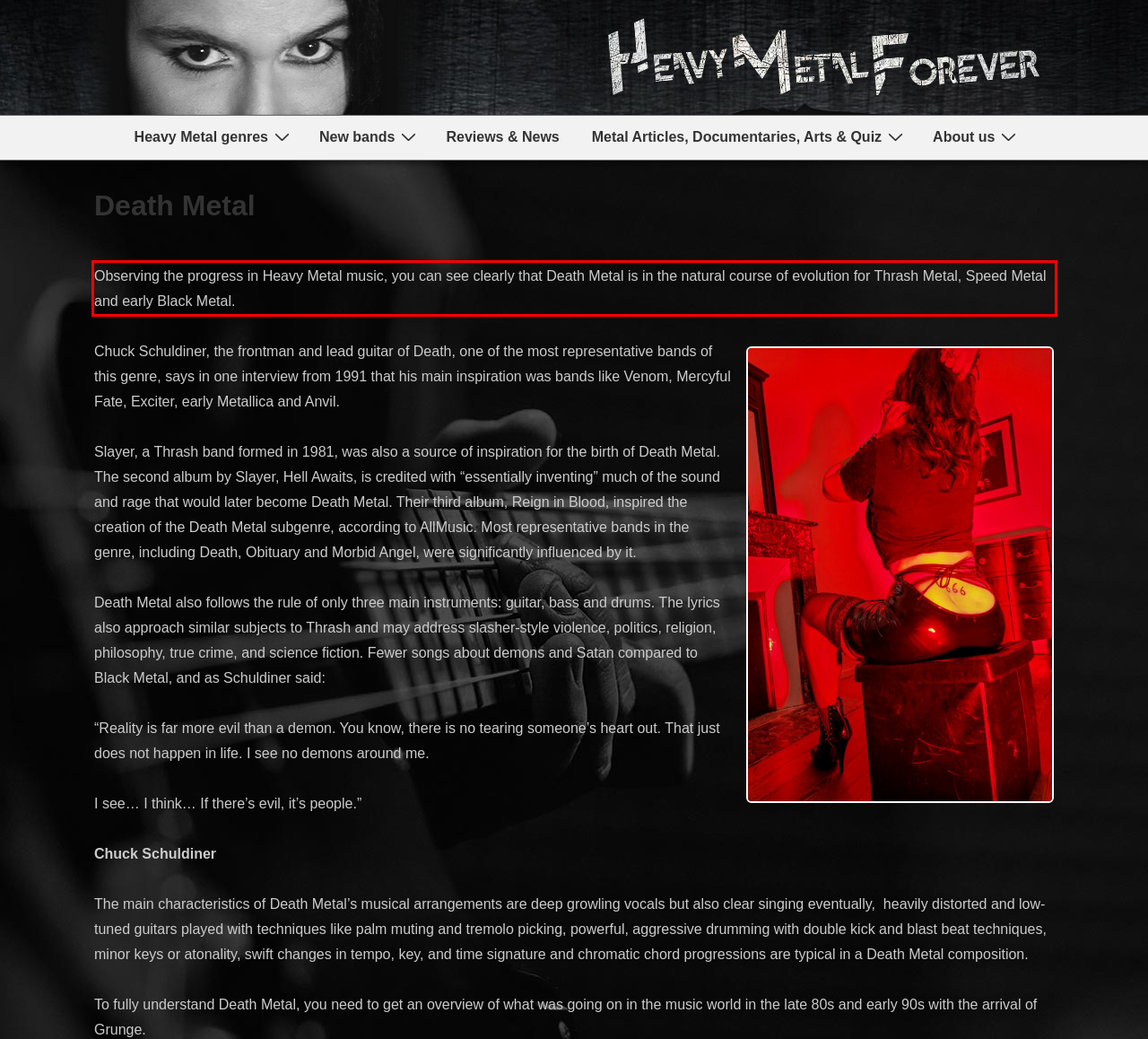Please perform OCR on the text within the red rectangle in the webpage screenshot and return the text content.

Observing the progress in Heavy Metal music, you can see clearly that Death Metal is in the natural course of evolution for Thrash Metal, Speed Metal and early Black Metal.